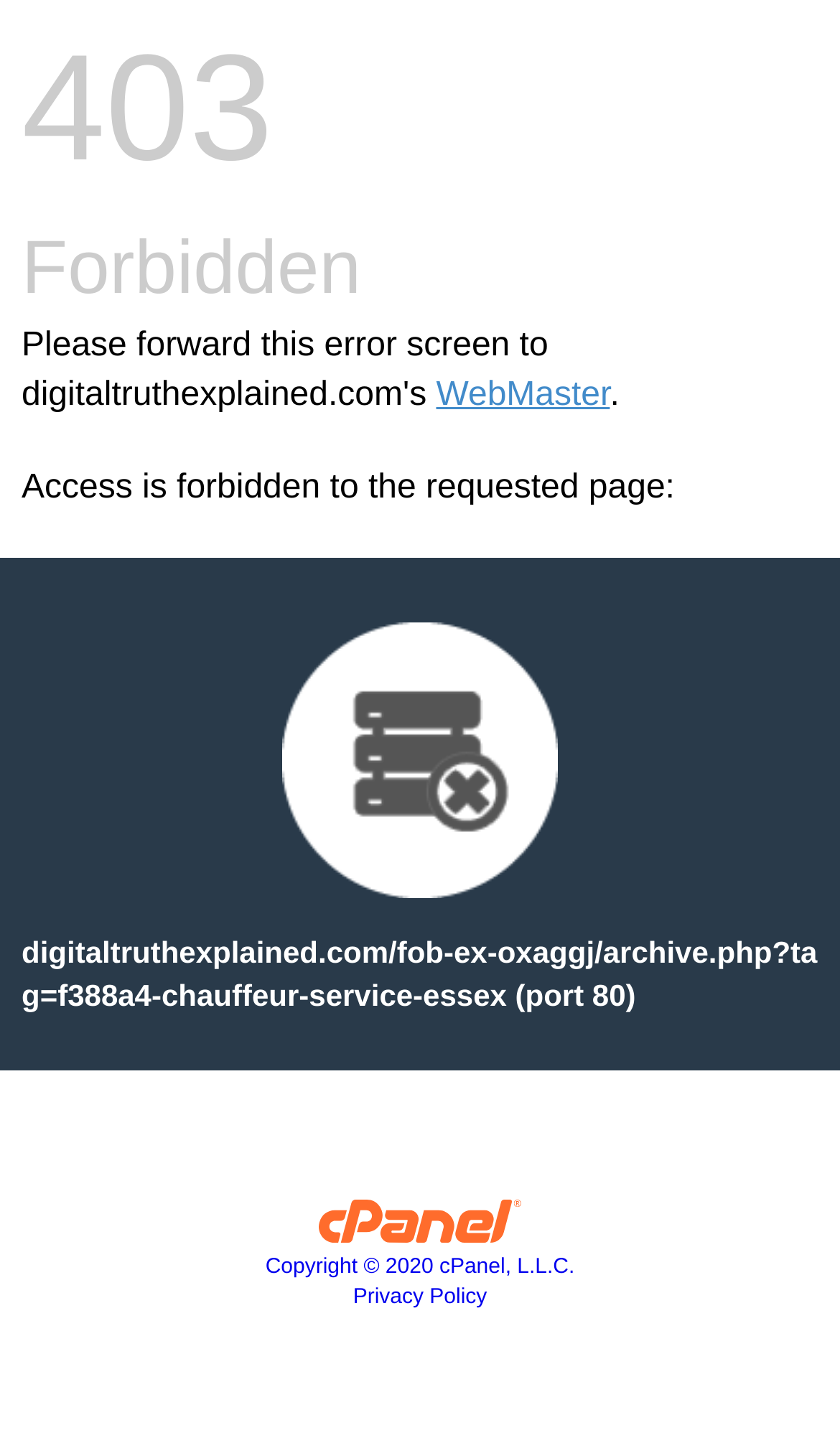Refer to the image and provide an in-depth answer to the question: 
What is the reason for the access being forbidden?

The reason for the access being forbidden is not explicitly stated on the page. The StaticText element with the text 'Access is forbidden to the requested page:' only states that access is forbidden, but it does not provide a reason for this restriction.